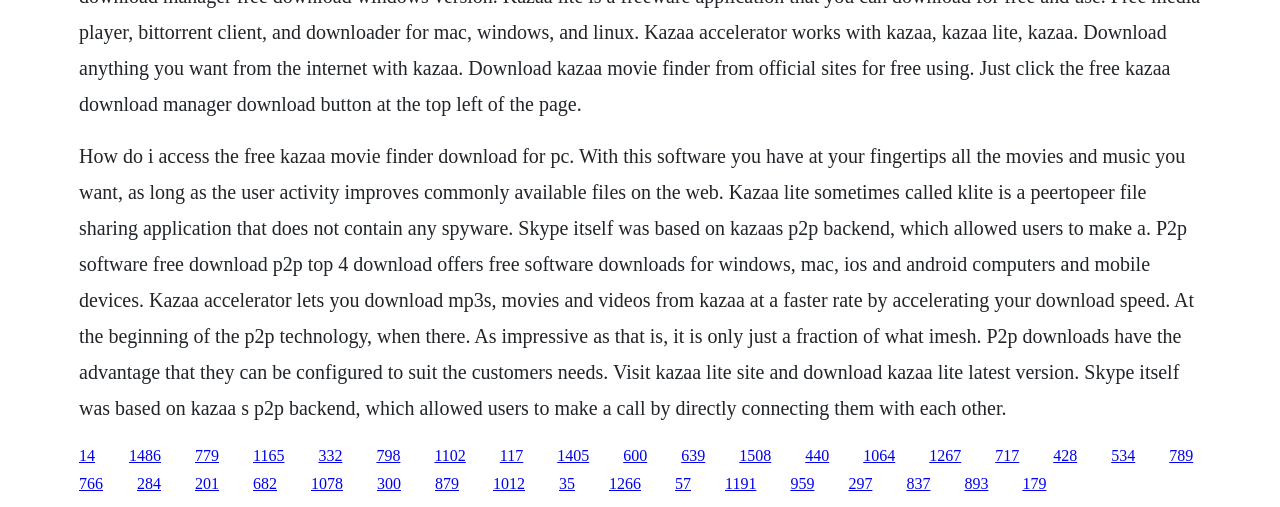Locate the bounding box of the UI element described in the following text: "1078".

[0.243, 0.938, 0.268, 0.971]